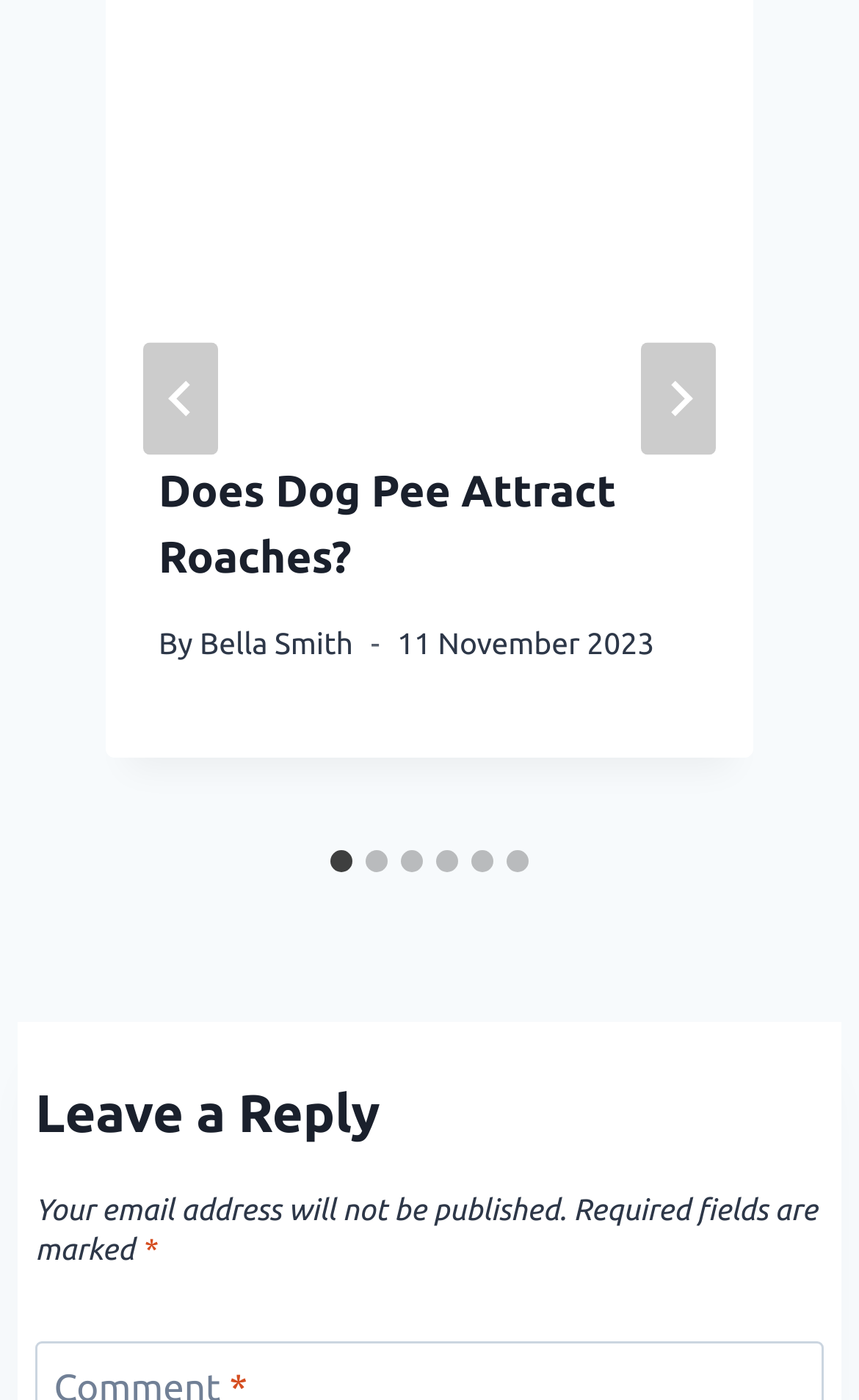Using the description: "Does Dog Pee Attract Roaches?", determine the UI element's bounding box coordinates. Ensure the coordinates are in the format of four float numbers between 0 and 1, i.e., [left, top, right, bottom].

[0.185, 0.332, 0.717, 0.415]